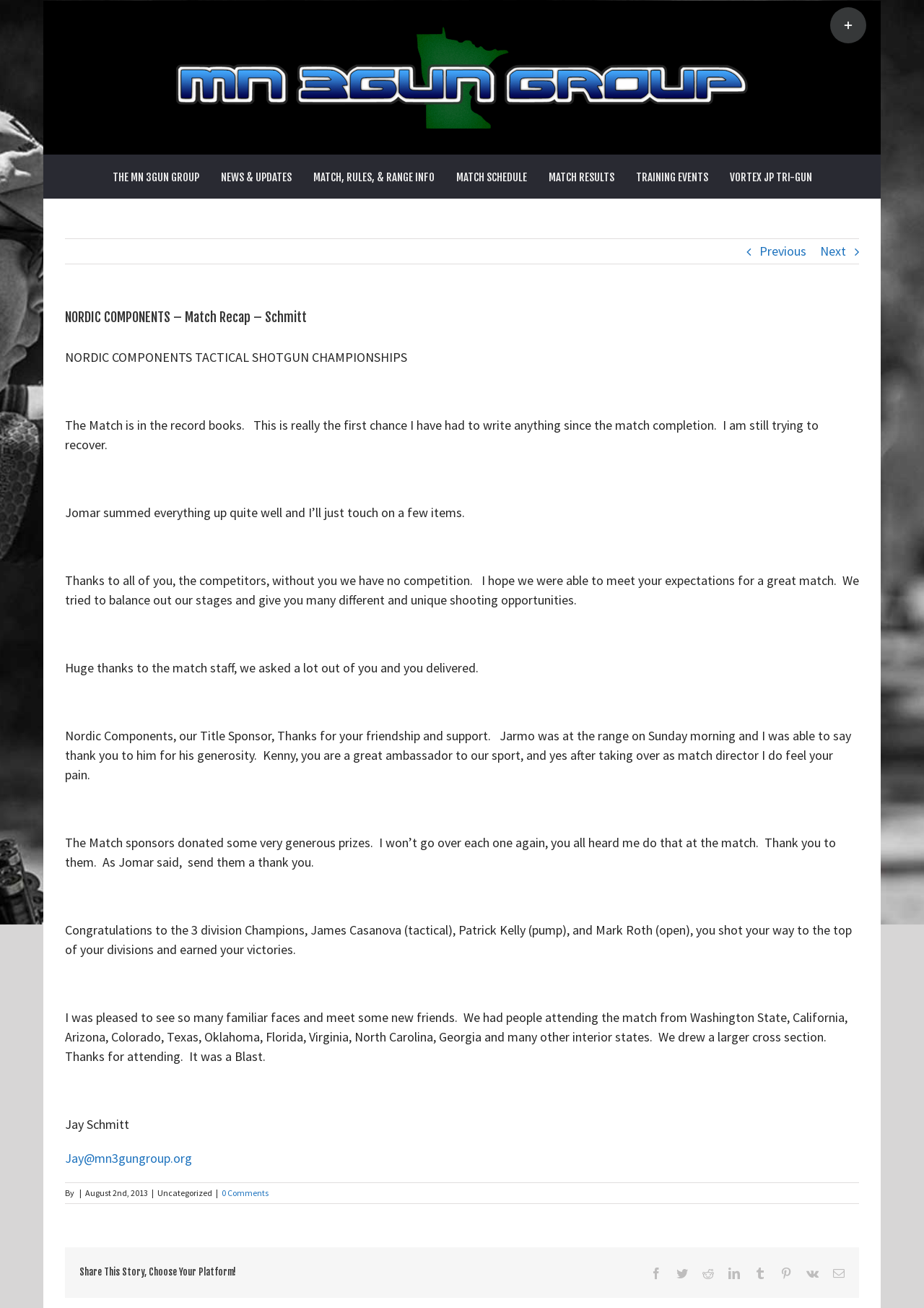Please pinpoint the bounding box coordinates for the region I should click to adhere to this instruction: "Read the match recap".

[0.07, 0.267, 0.441, 0.279]